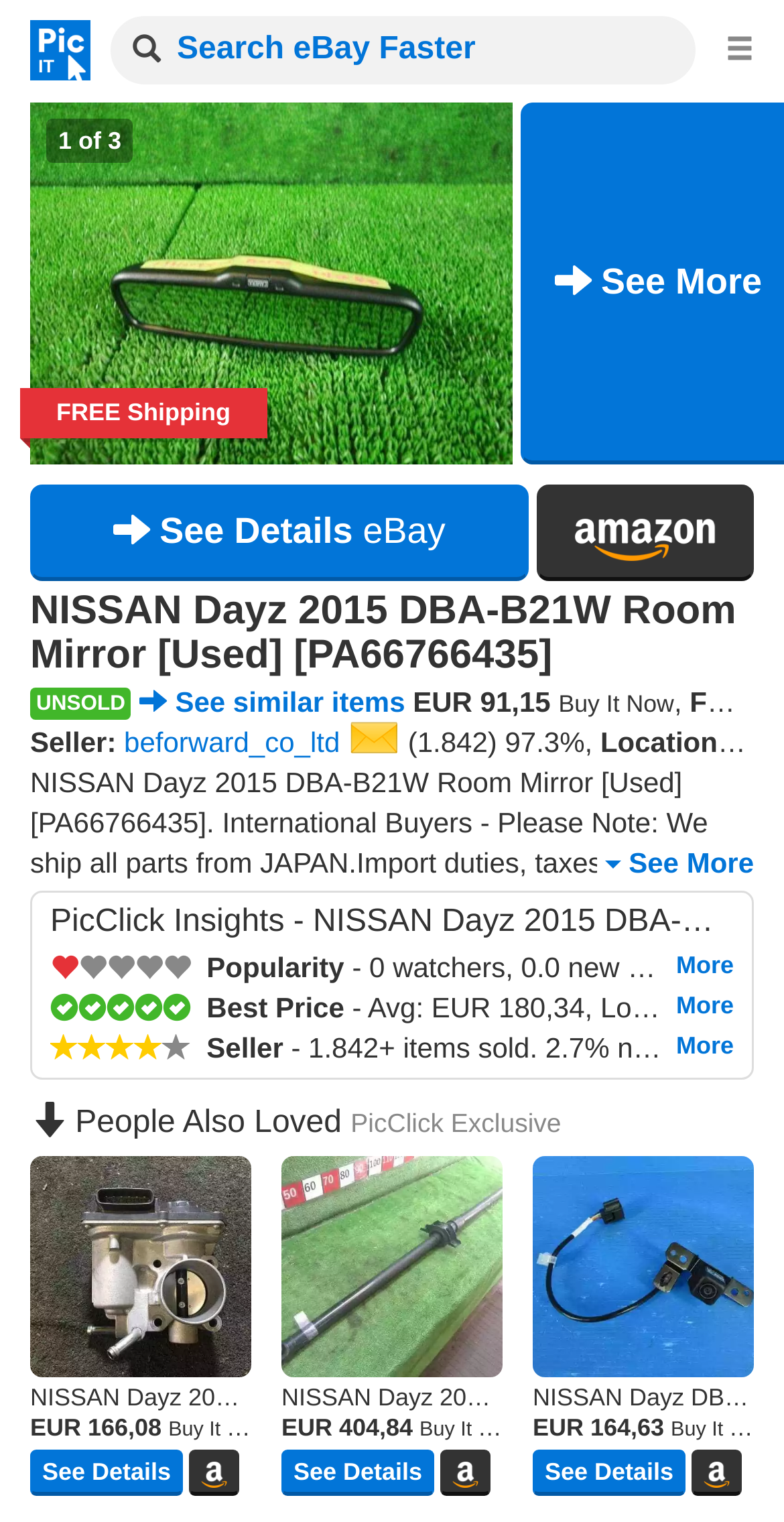Refer to the image and provide an in-depth answer to the question: 
What is the condition of the NISSAN Dayz 2015 DBA-B21W Room Mirror?

The condition of the NISSAN Dayz 2015 DBA-B21W Room Mirror is mentioned as Used, which indicates that it is a pre-owned item.